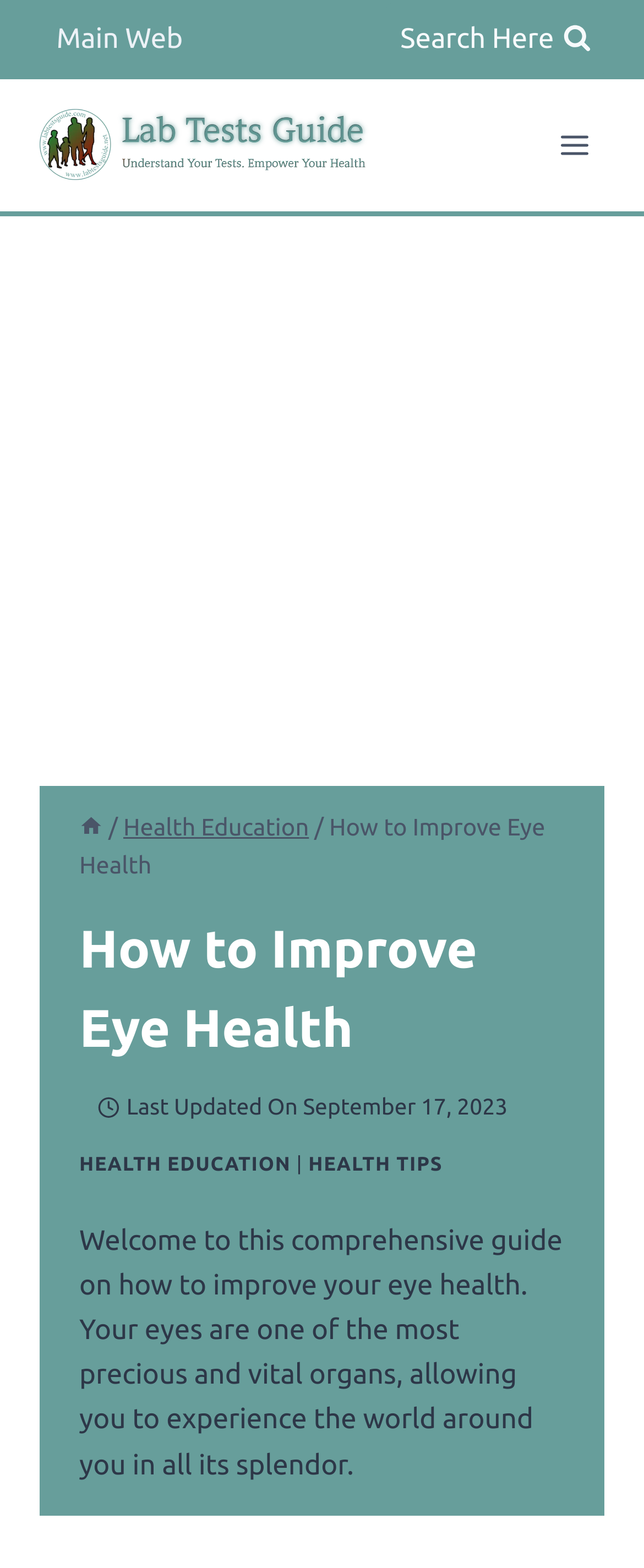Craft a detailed narrative of the webpage's structure and content.

This webpage is a comprehensive guide on how to improve eye health. At the top, there is a secondary navigation menu with a link to "Main Web". Next to it, there is a search form with a button labeled "View Search Form" and a text field labeled "Search Here". 

On the top left, there is a logo of "Lab Tests Guide" which is also a link. On the top right, there is a button to open a menu. 

Below the top section, there is an advertisement iframe that spans the entire width of the page. 

Under the advertisement, there is a breadcrumbs navigation menu with links to "Home", "Health Education", and the current page "How to Improve Eye Health". 

The main content of the page starts with a heading "How to Improve Eye Health" followed by an image of a clock and a text "Last Updated On September 17, 2023". 

Below the heading, there are three links: "HEALTH EDUCATION", "HEALTH TIPS", and a separator in between. 

The main article starts with a paragraph of text that welcomes readers to the comprehensive guide on how to improve eye health, describing the importance of eyes in experiencing the world.